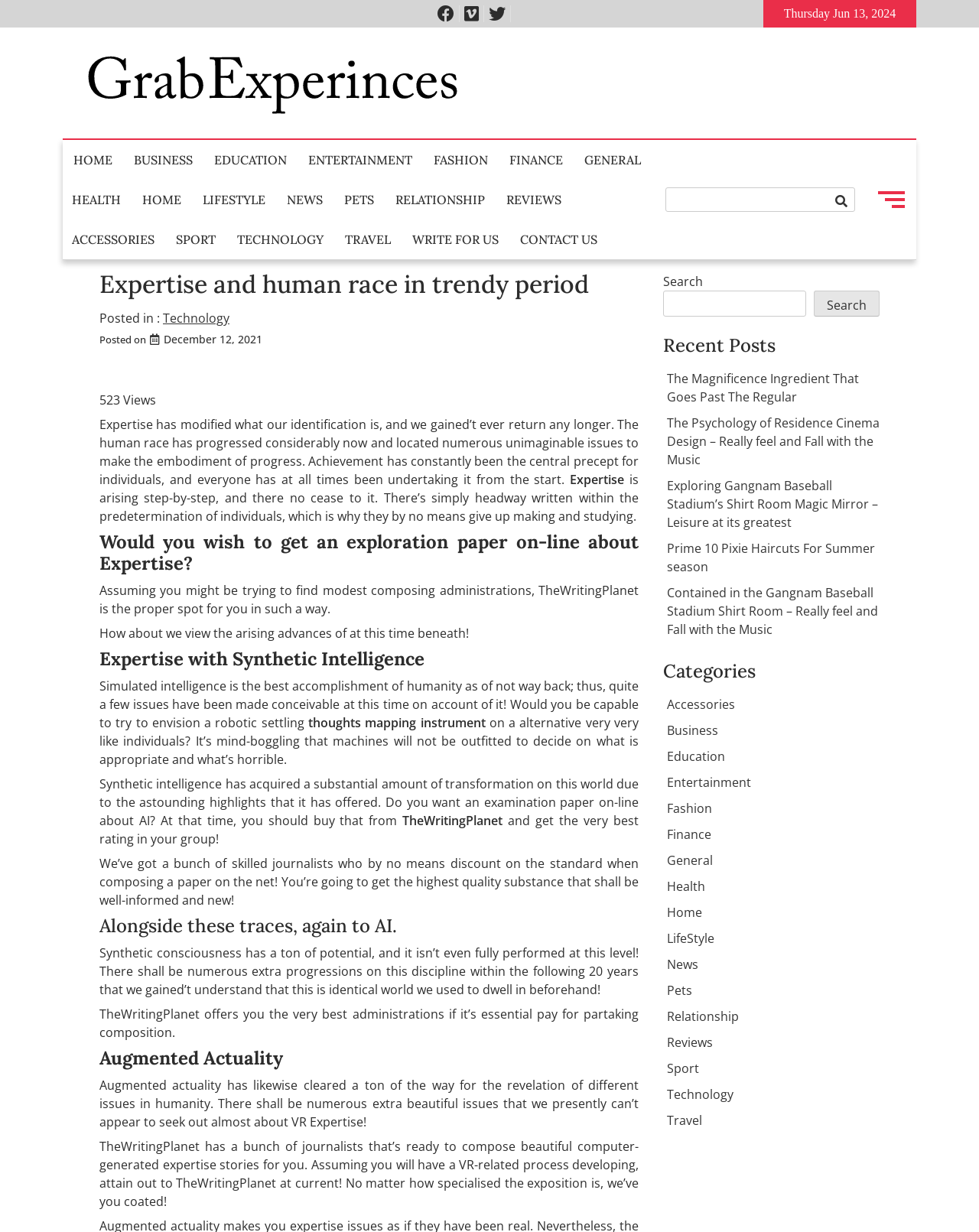What is the date of the post?
Please respond to the question with as much detail as possible.

I found the date of the post by looking at the top of the webpage, where it says 'Thursday Jun 13, 2024' in a static text element.